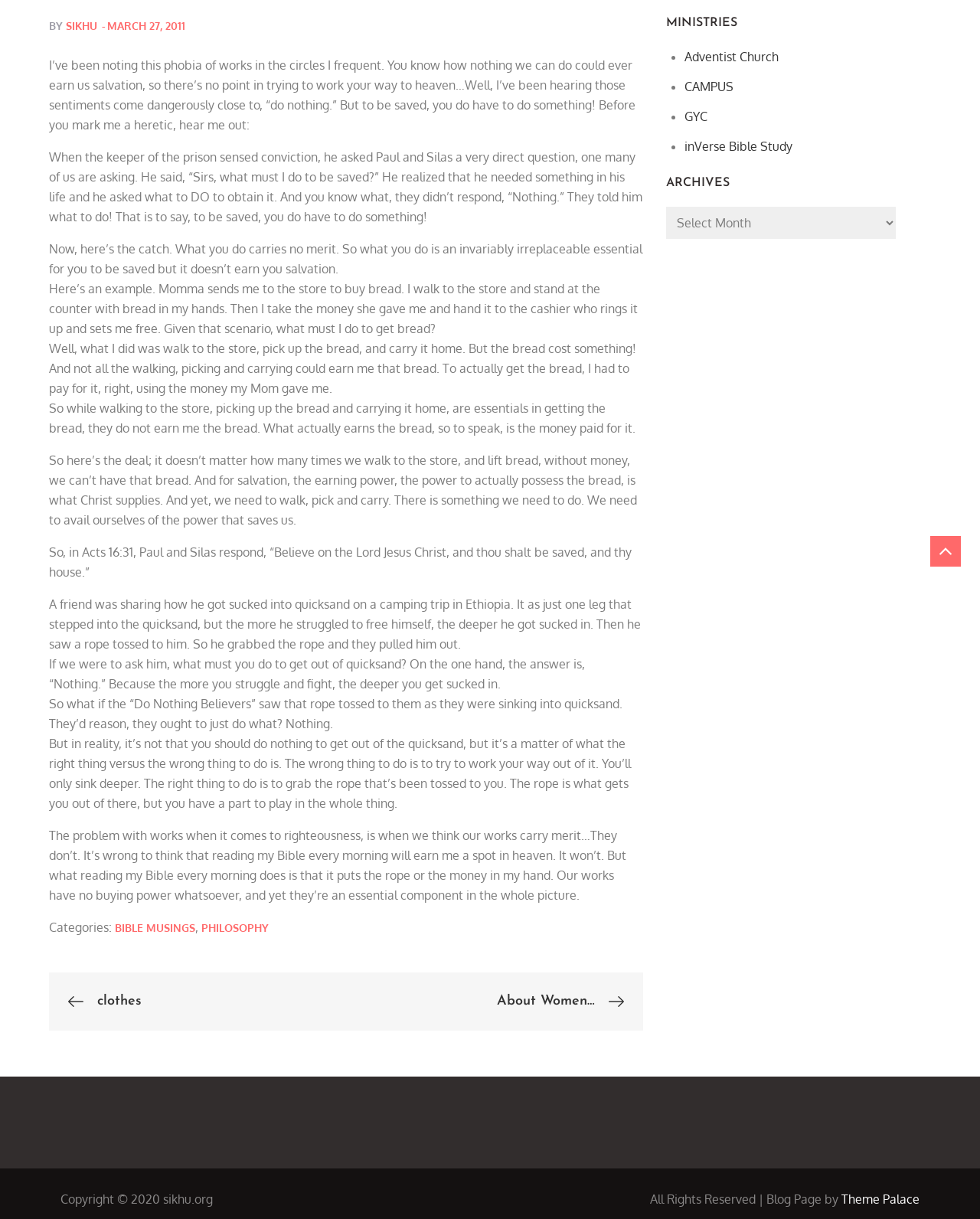Extract the bounding box of the UI element described as: "CAMPUS".

[0.699, 0.065, 0.749, 0.077]